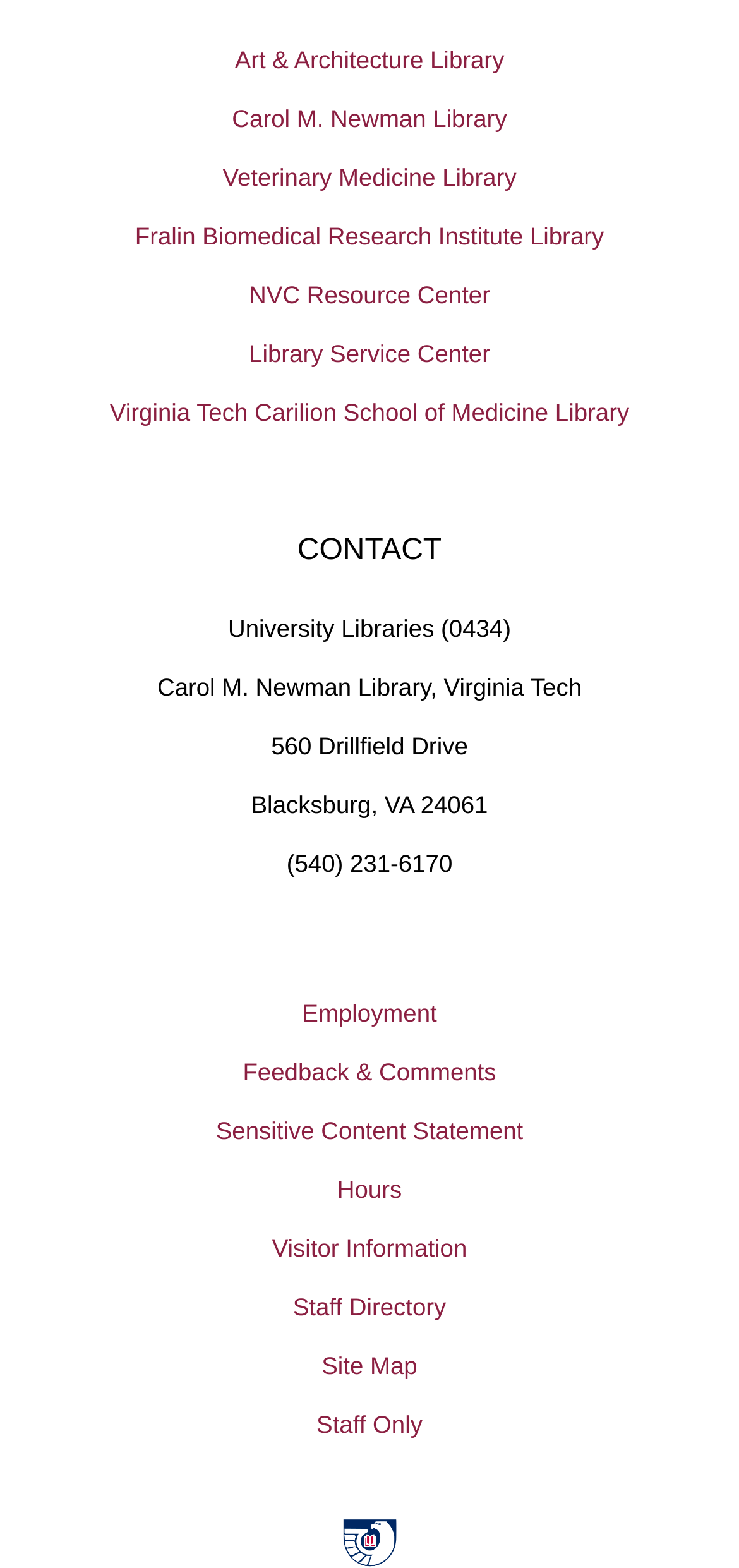Locate the bounding box coordinates of the clickable region necessary to complete the following instruction: "go to Employment page". Provide the coordinates in the format of four float numbers between 0 and 1, i.e., [left, top, right, bottom].

[0.0, 0.628, 1.0, 0.665]